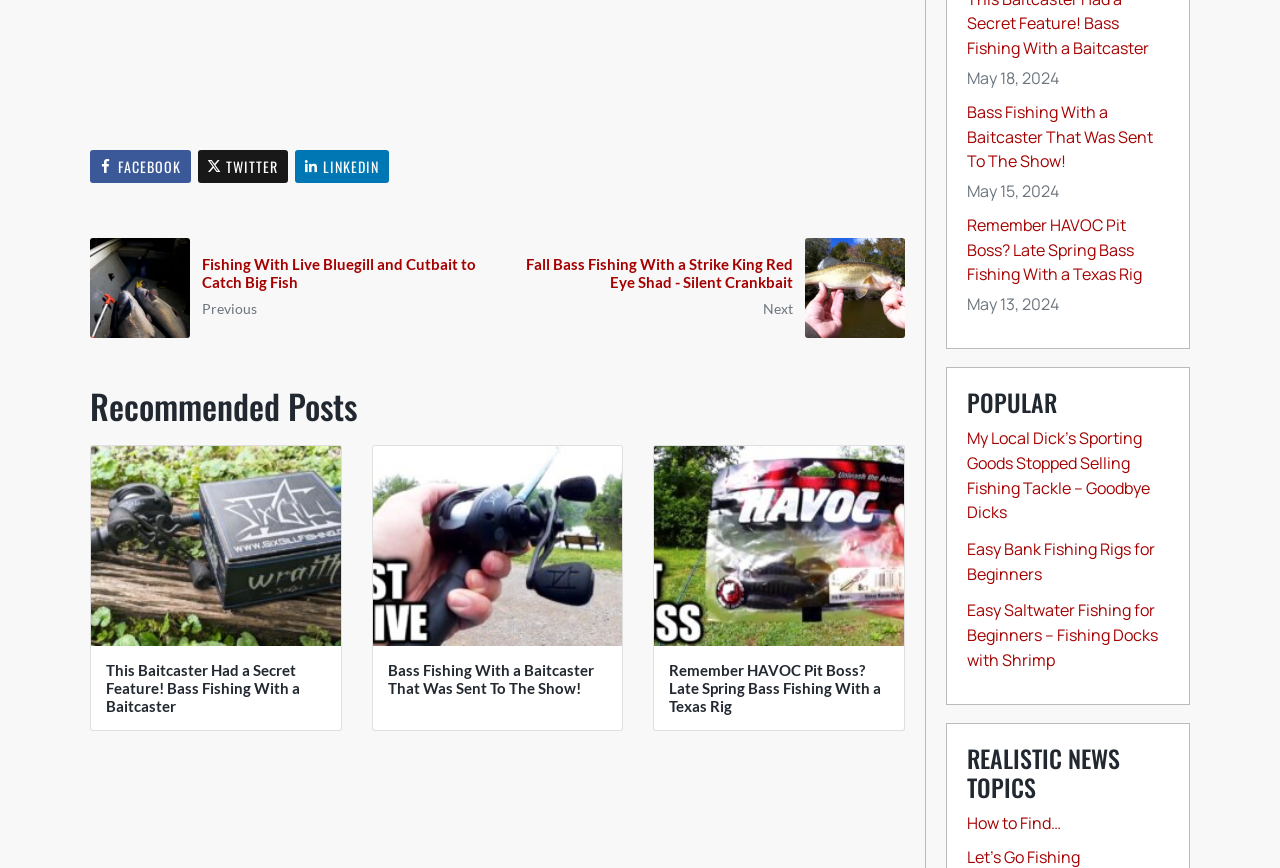Find and provide the bounding box coordinates for the UI element described with: "LinkedIn".

[0.231, 0.173, 0.304, 0.211]